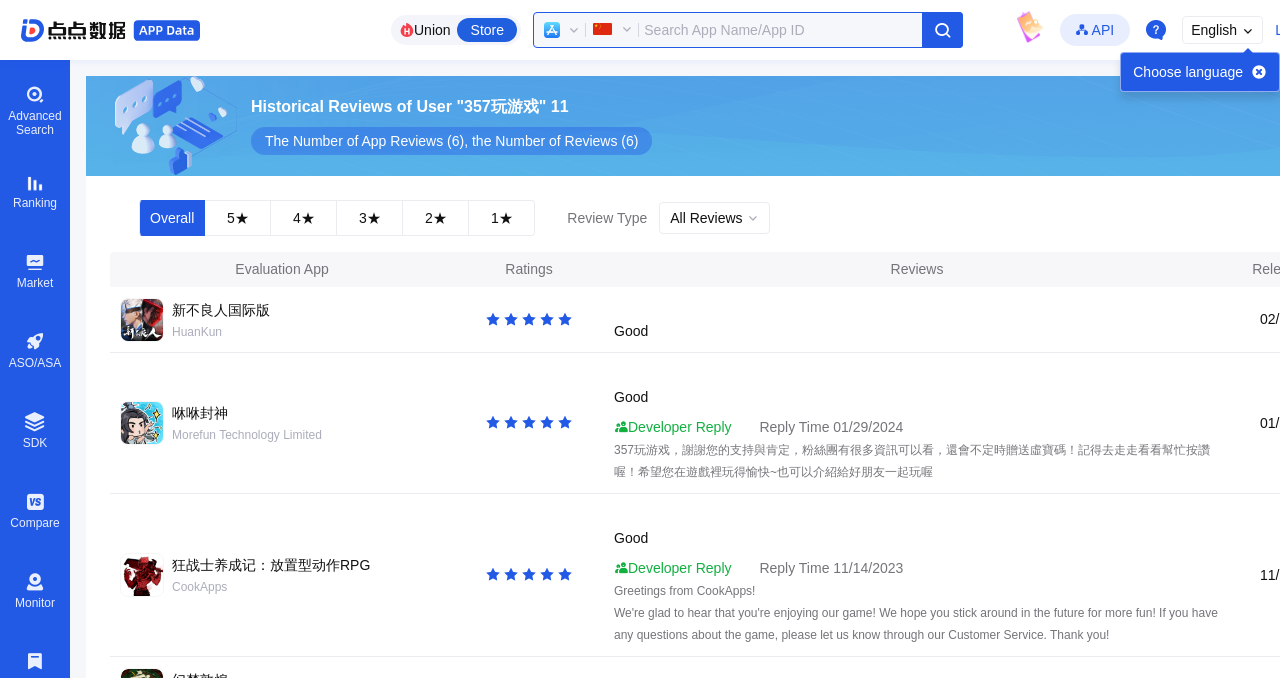Indicate the bounding box coordinates of the clickable region to achieve the following instruction: "Read 'What’s the Kaiyhn web site?'."

None